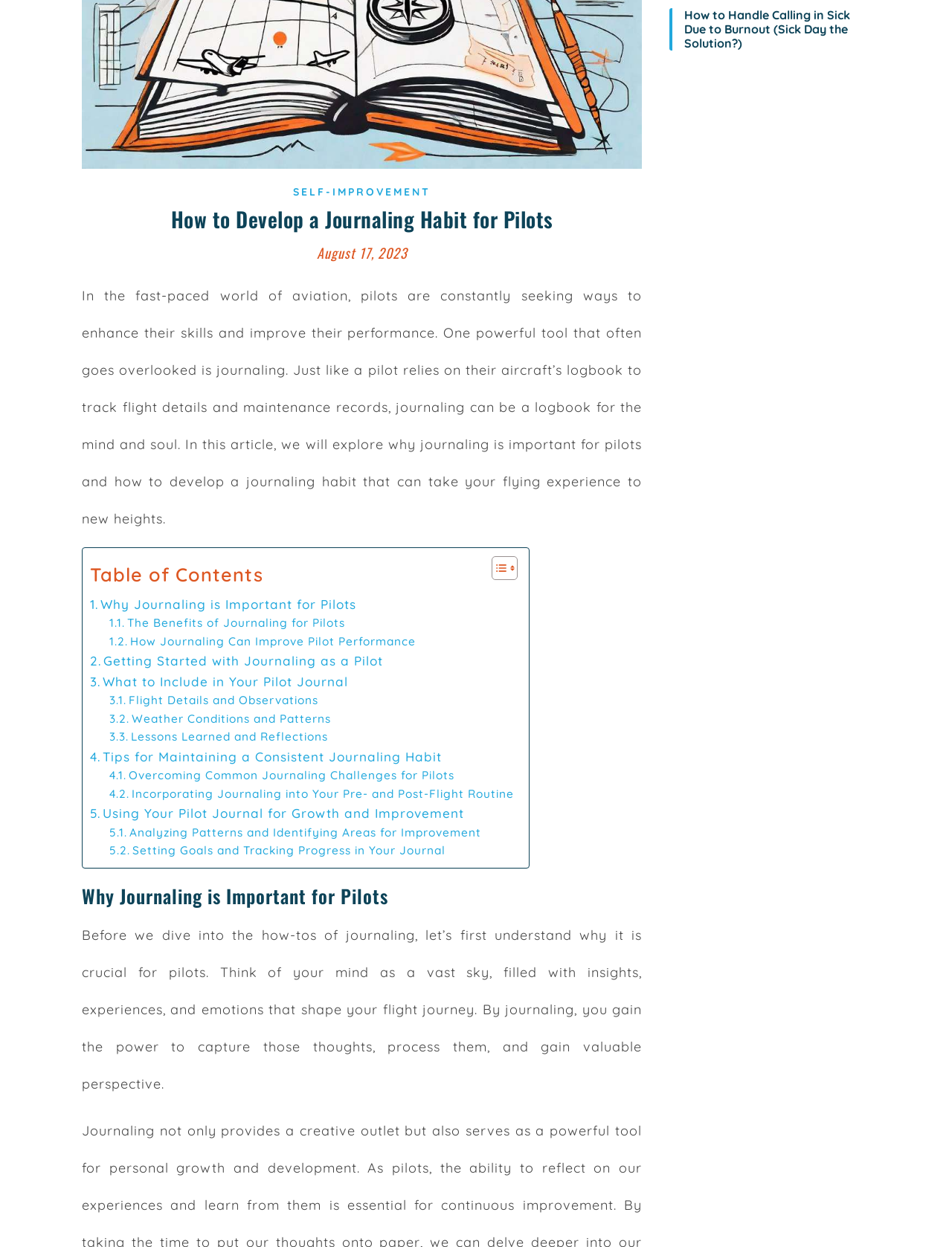Using the webpage screenshot, find the UI element described by Self-Improvement. Provide the bounding box coordinates in the format (top-left x, top-left y, bottom-right x, bottom-right y), ensuring all values are floating point numbers between 0 and 1.

[0.308, 0.148, 0.452, 0.159]